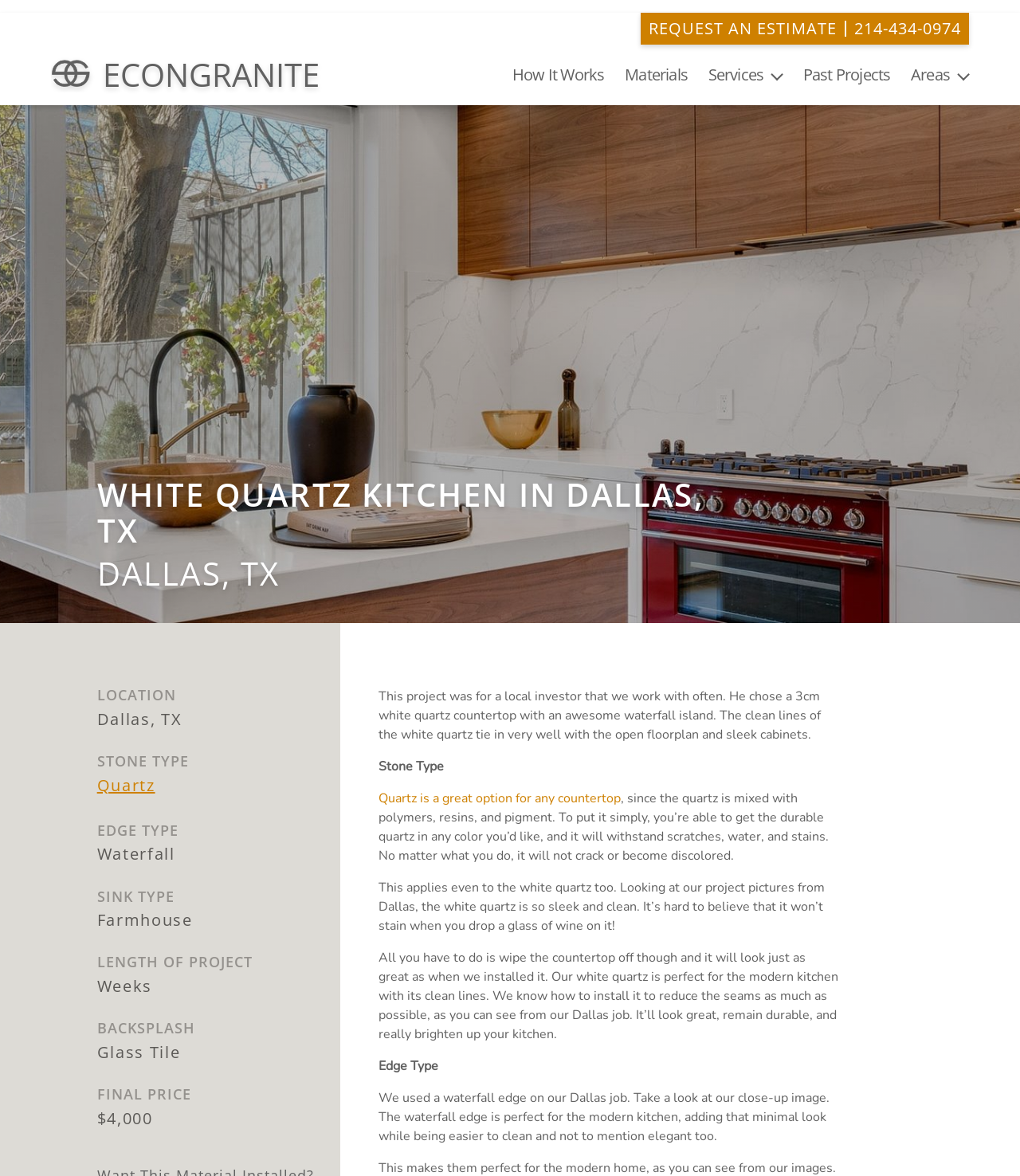Give a one-word or one-phrase response to the question: 
How long did the project take?

Weeks